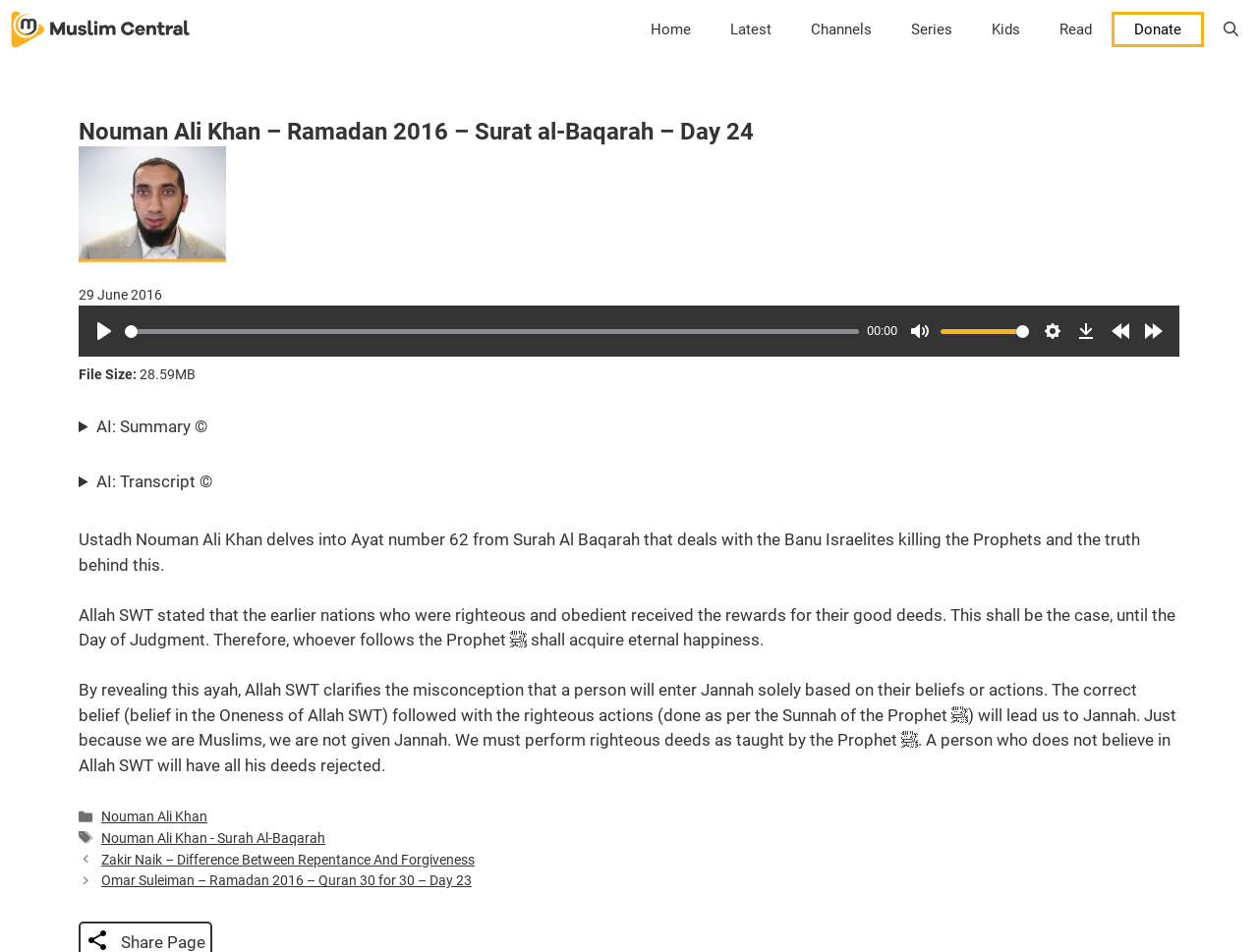Can you pinpoint the bounding box coordinates for the clickable element required for this instruction: "Open the search bar"? The coordinates should be four float numbers between 0 and 1, i.e., [left, top, right, bottom].

[0.957, 0.0, 1.0, 0.062]